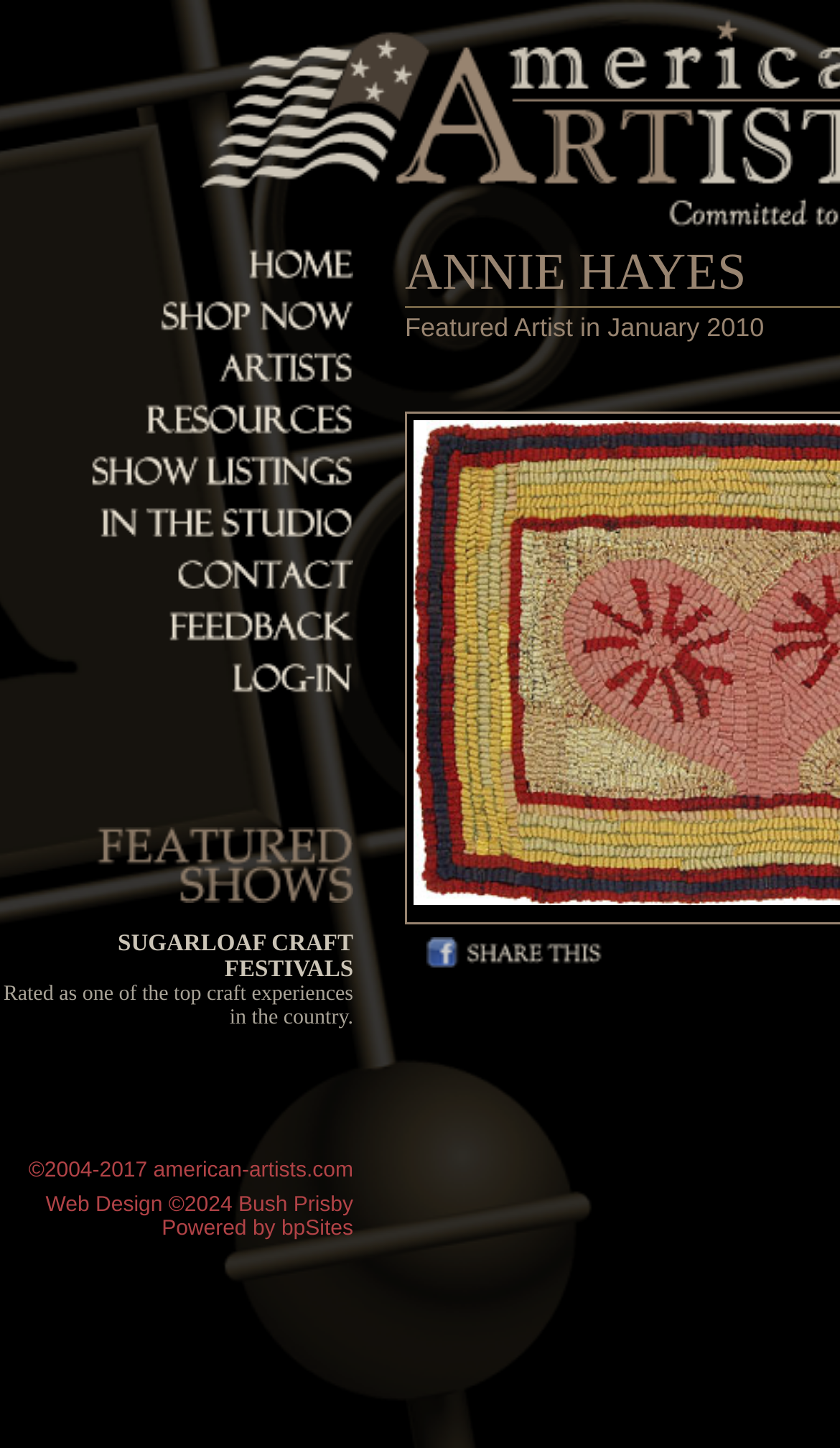Identify the bounding box coordinates for the UI element described as: "SUGARLOAF CRAFT FESTIVALS". The coordinates should be provided as four floats between 0 and 1: [left, top, right, bottom].

[0.14, 0.643, 0.421, 0.679]